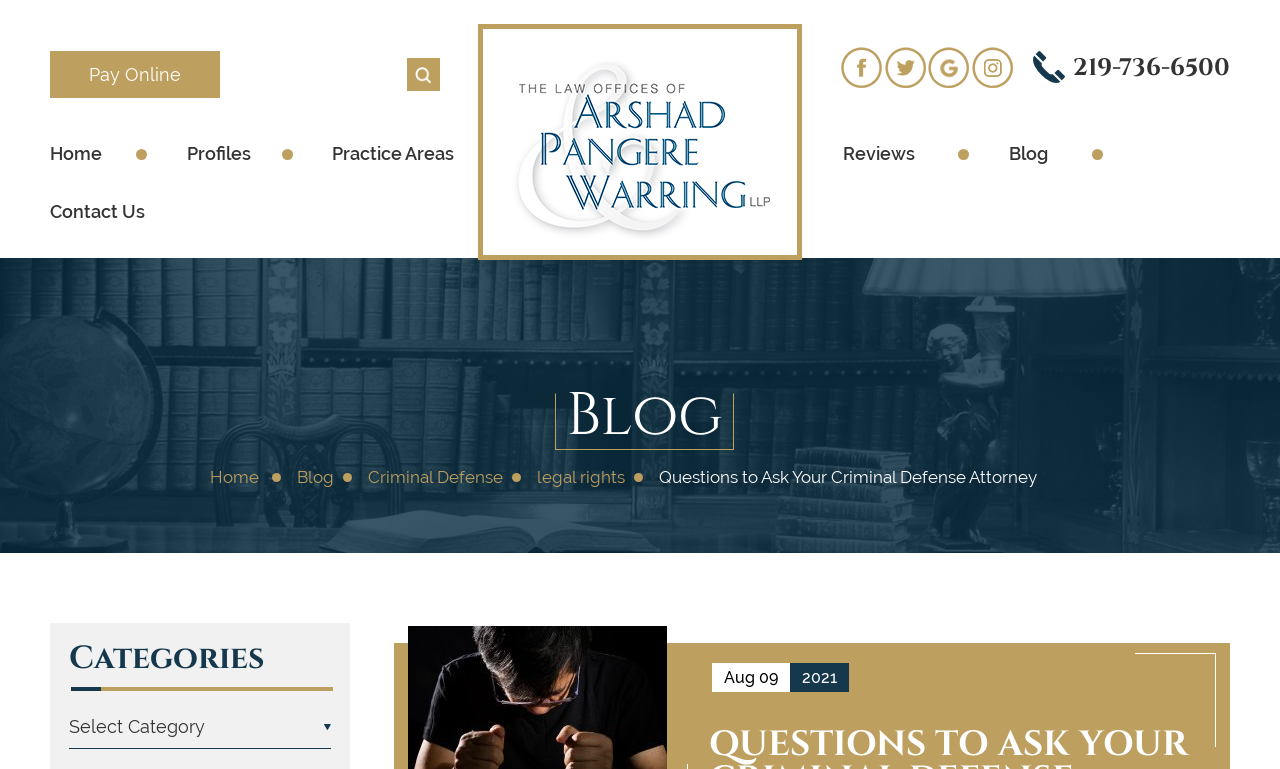What social media platforms are available?
We need a detailed and exhaustive answer to the question. Please elaborate.

The social media platforms are available at the top of the webpage, represented by link elements with the text 'facebook', 'twitter', 'googleplus', and 'Instagram', respectively. These links allow users to access the law firm's social media profiles.